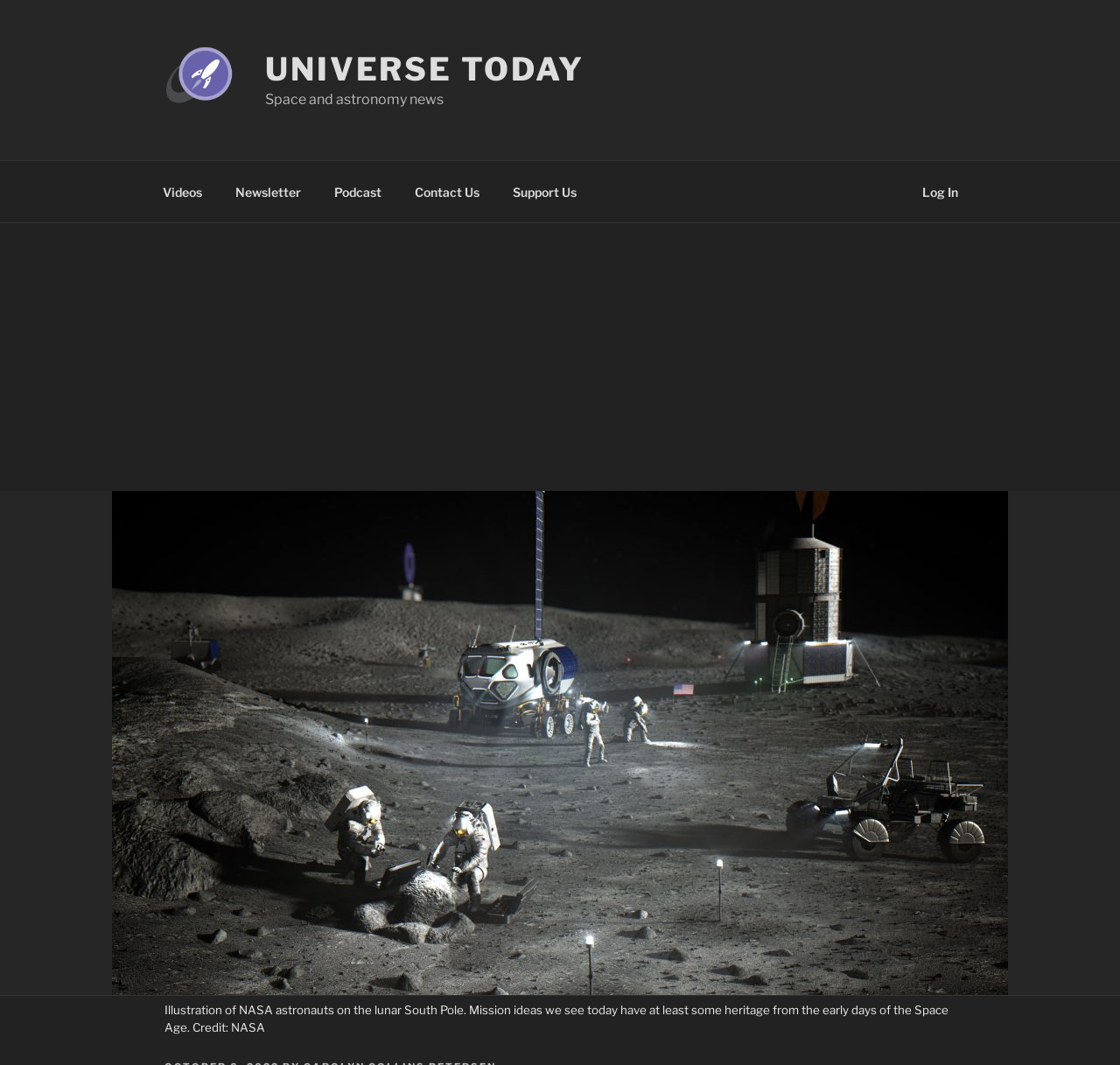Locate the bounding box coordinates of the clickable element to fulfill the following instruction: "click on Universe Today link". Provide the coordinates as four float numbers between 0 and 1 in the format [left, top, right, bottom].

[0.147, 0.039, 0.234, 0.111]